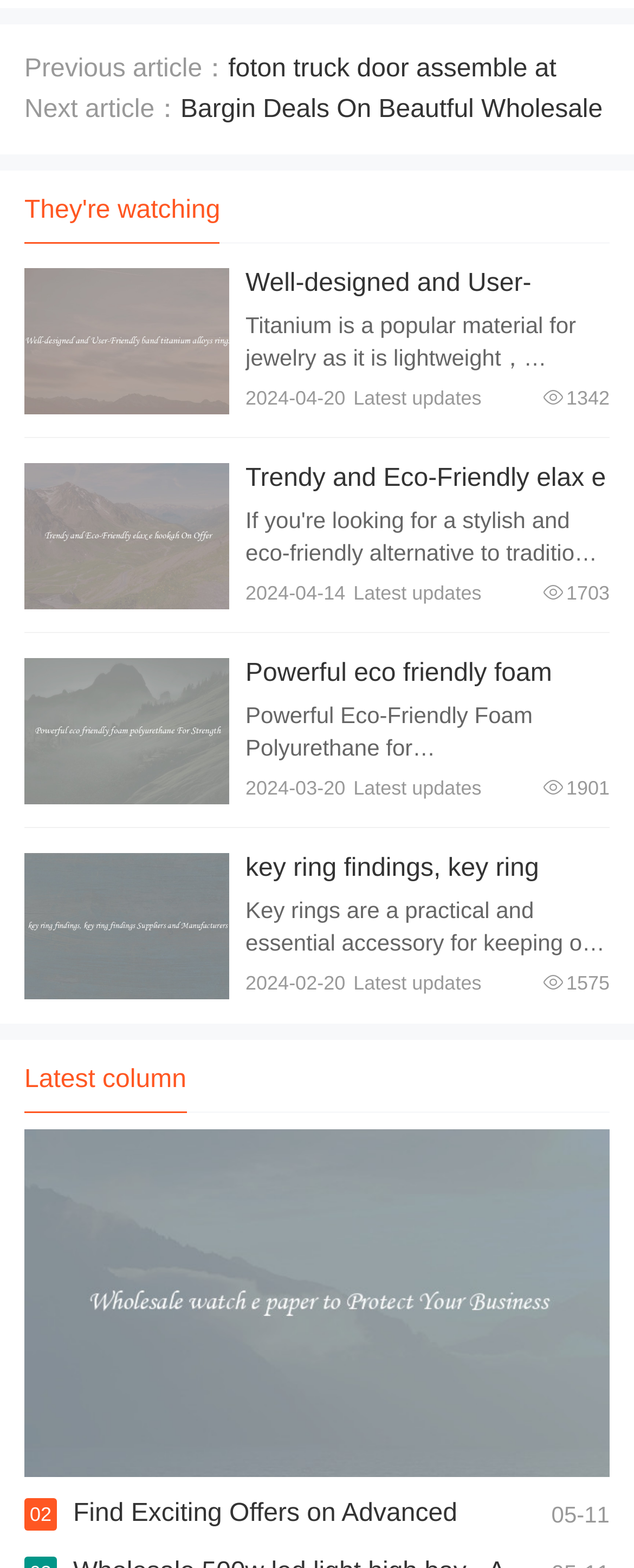Locate the bounding box coordinates of the area you need to click to fulfill this instruction: 'View details of Trendy and Eco-Friendly elax e hookah'. The coordinates must be in the form of four float numbers ranging from 0 to 1: [left, top, right, bottom].

[0.038, 0.295, 0.362, 0.388]